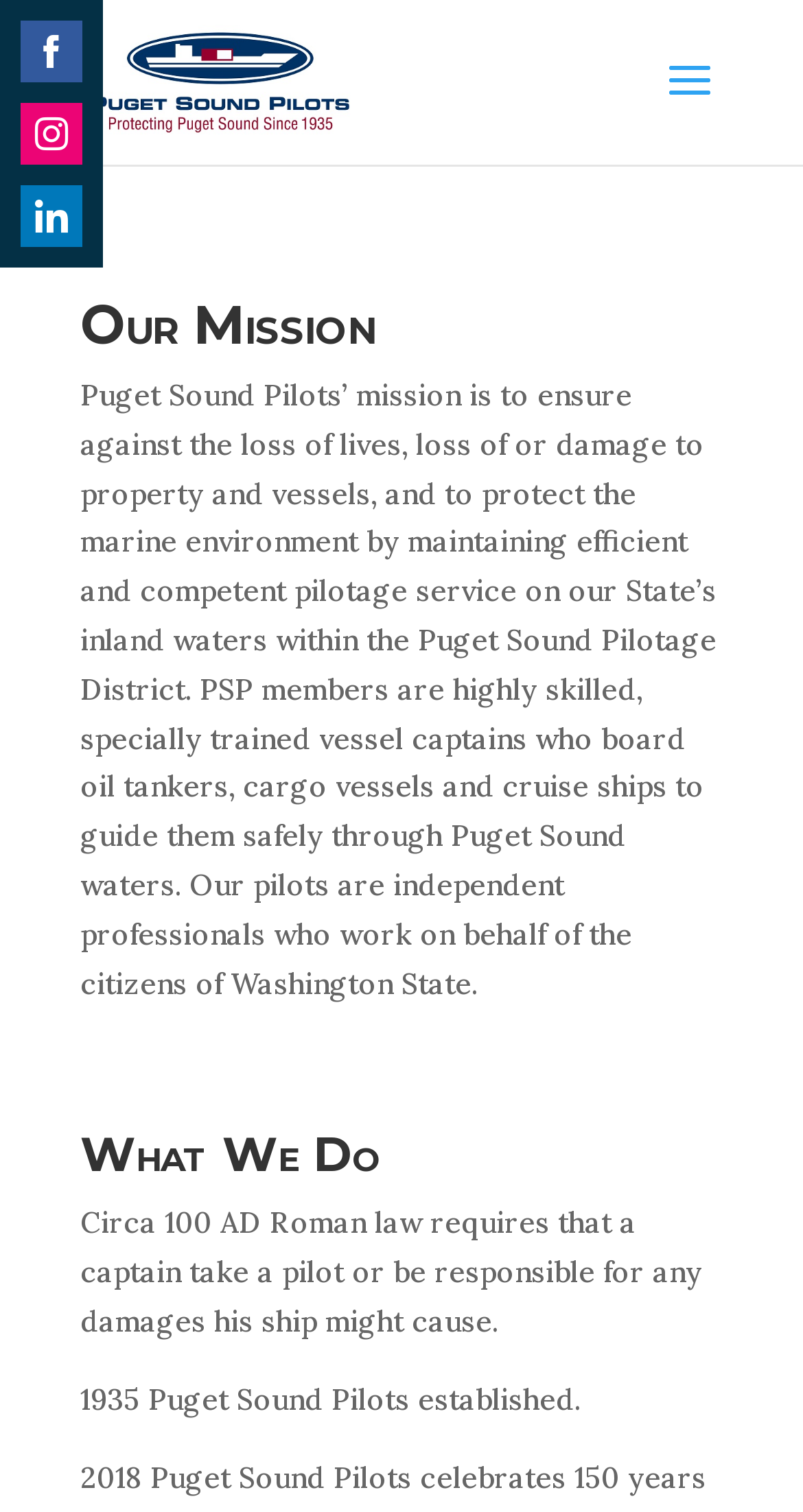By analyzing the image, answer the following question with a detailed response: How many social media platforms can you share on?

The webpage provides links to share on three social media platforms: Facebook, Instagram, and LinkedIn, as indicated by the links 'Share on Facebook', 'Share on Instagram', and 'Share on LinkedIn'.